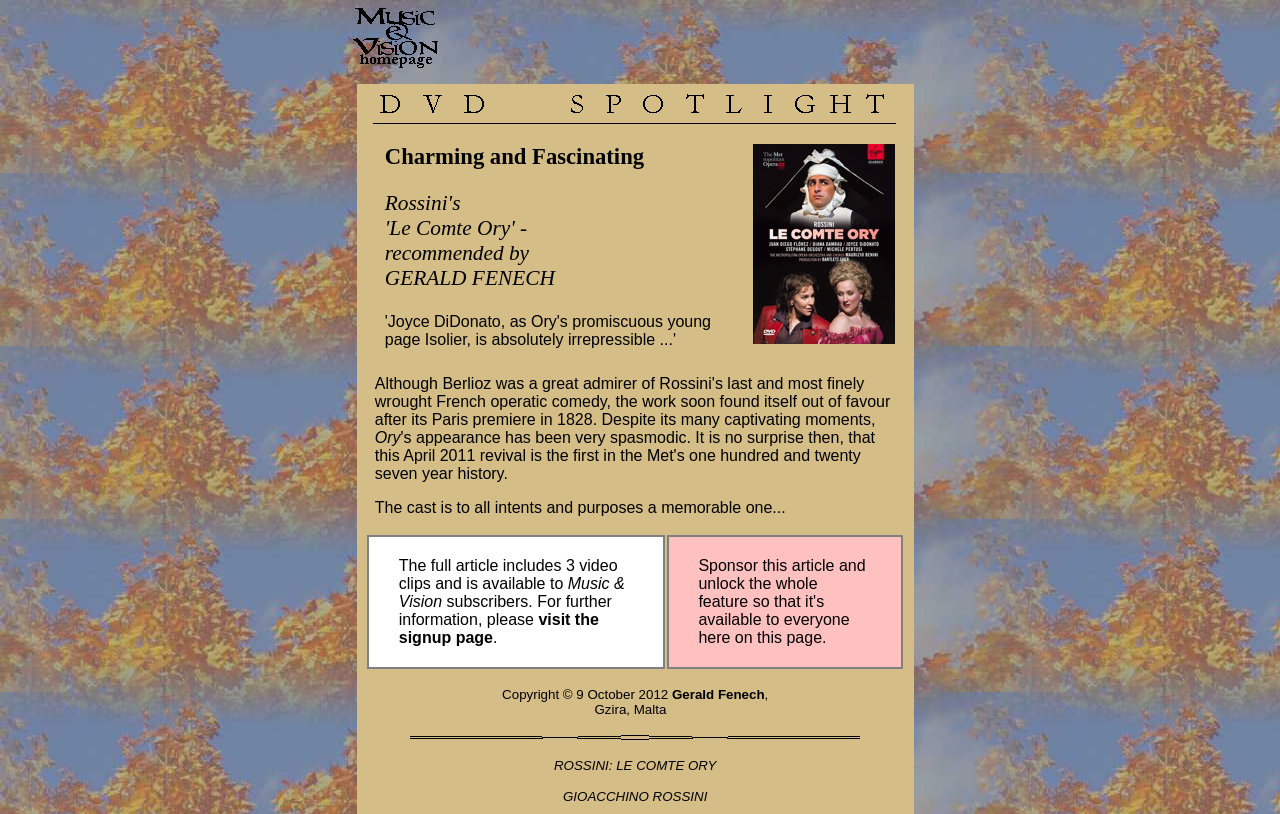What is the name of the singer playing the role of Isolier?
Based on the screenshot, respond with a single word or phrase.

Joyce DiDonato